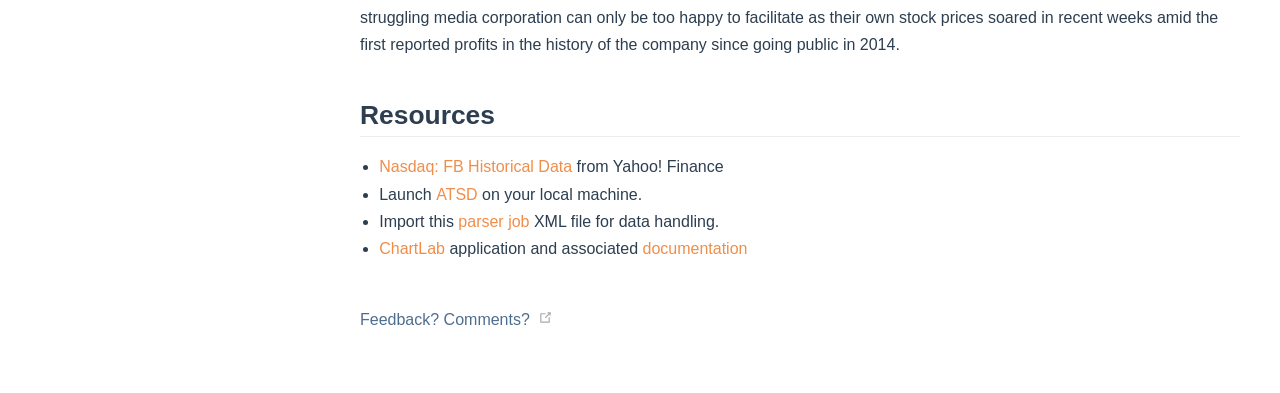Identify the coordinates of the bounding box for the element described below: "ATSD". Return the coordinates as four float numbers between 0 and 1: [left, top, right, bottom].

[0.341, 0.472, 0.373, 0.516]